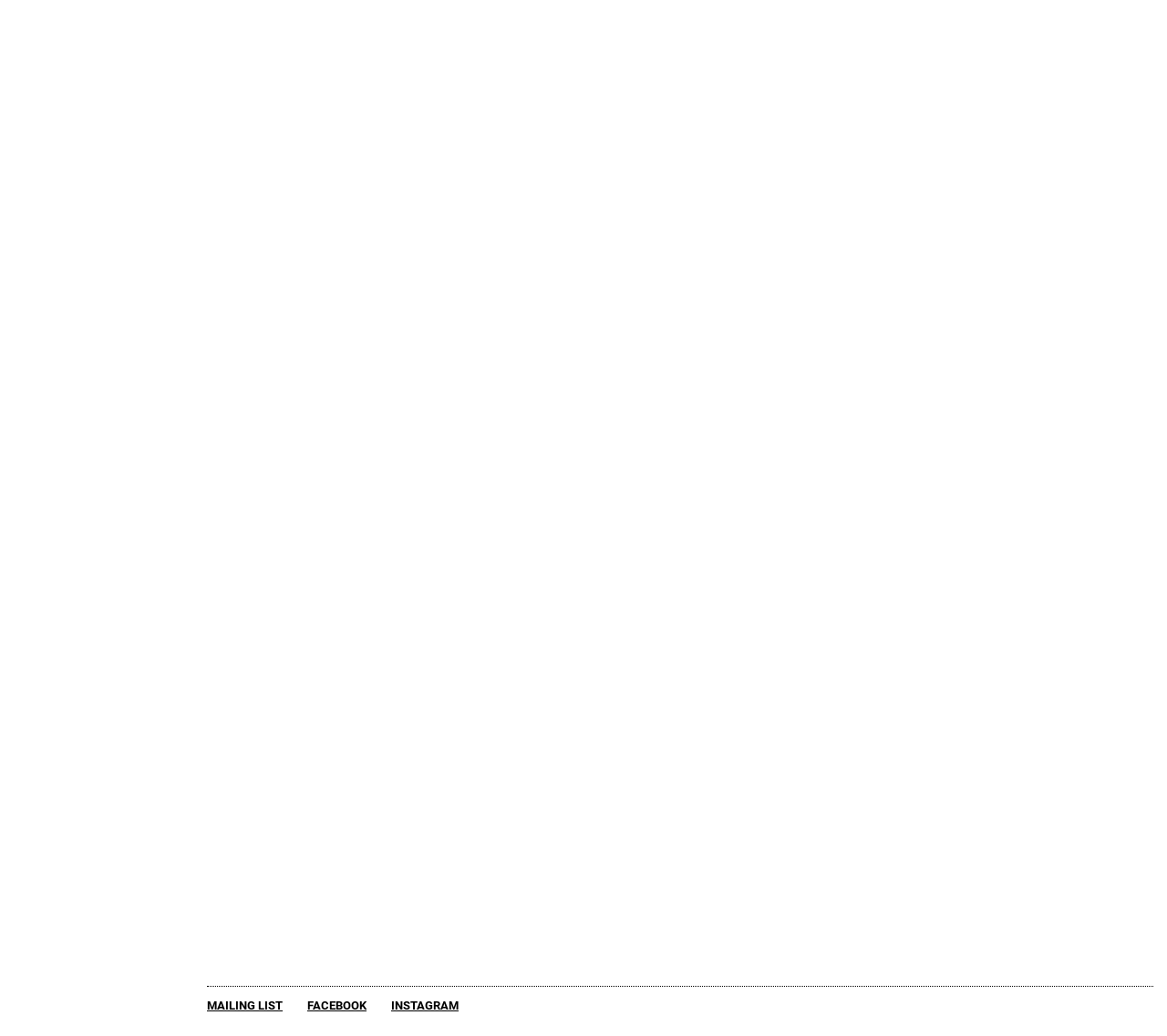Please find the bounding box for the following UI element description. Provide the coordinates in (top-left x, top-left y, bottom-right x, bottom-right y) format, with values between 0 and 1: Mailing List

[0.177, 0.964, 0.242, 0.978]